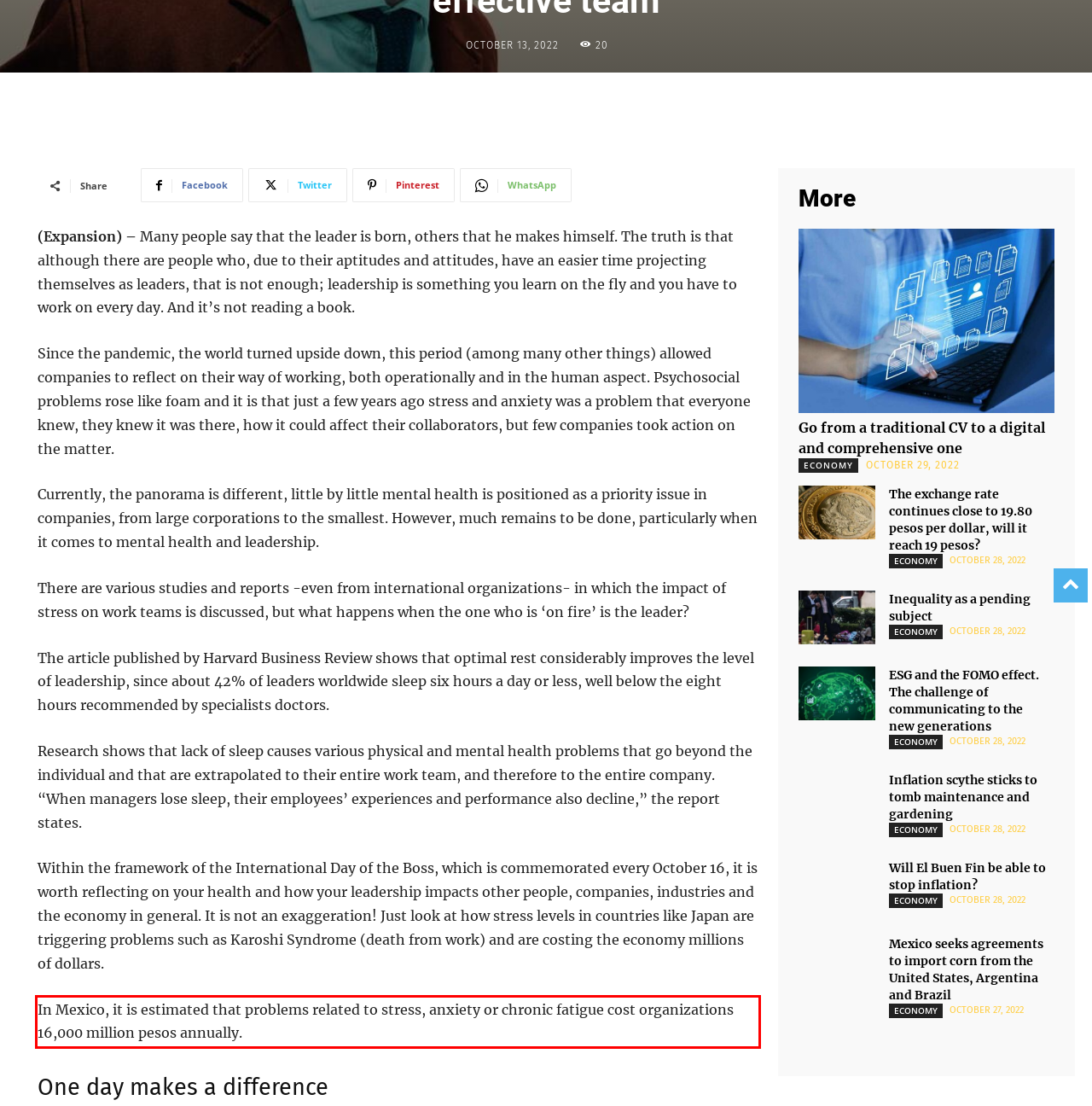Observe the screenshot of the webpage, locate the red bounding box, and extract the text content within it.

In Mexico, it is estimated that problems related to stress, anxiety or chronic fatigue cost organizations 16,000 million pesos annually.